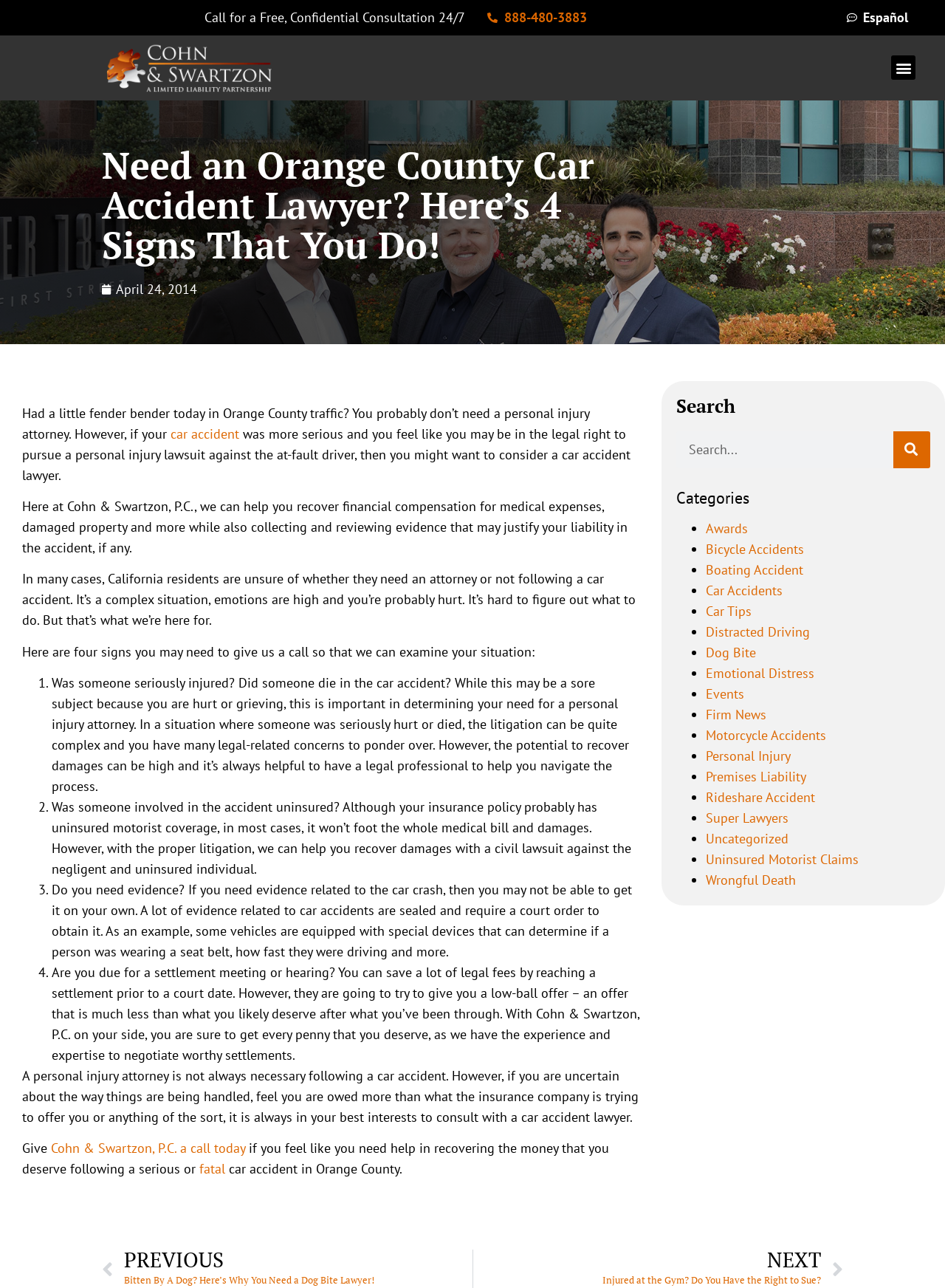What is the phone number to call for a free consultation?
Look at the image and respond to the question as thoroughly as possible.

The phone number can be found on the top right corner of the webpage, next to the 'Call for a Free, Confidential Consultation 24/7' text.